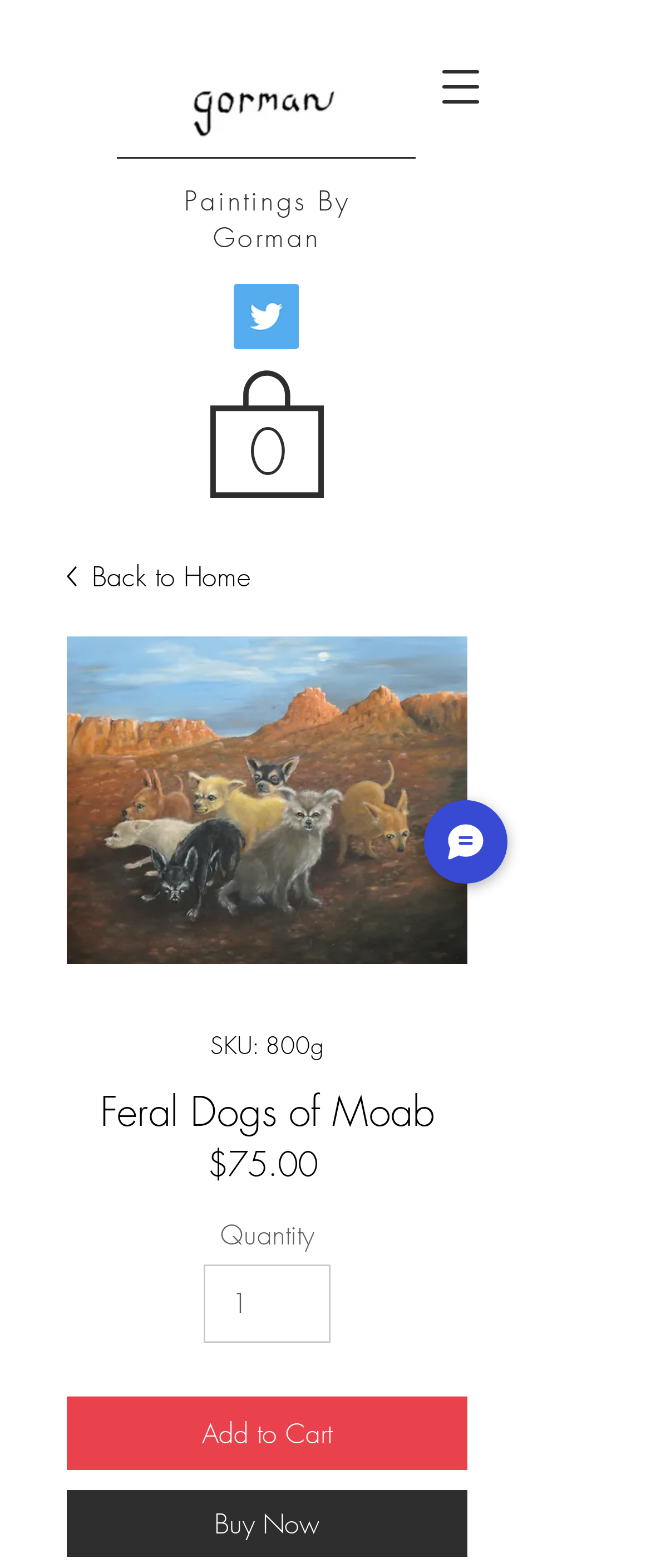Predict the bounding box coordinates of the area that should be clicked to accomplish the following instruction: "Browse articles related to customer experience". The bounding box coordinates should consist of four float numbers between 0 and 1, i.e., [left, top, right, bottom].

None